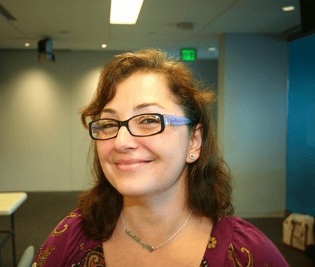Using the information from the screenshot, answer the following question thoroughly:
What is the shape of the woman's glasses?

The caption describes the woman's glasses as having a 'purple frame', which implies that the shape of the glasses is not specified, but the frame color is purple.